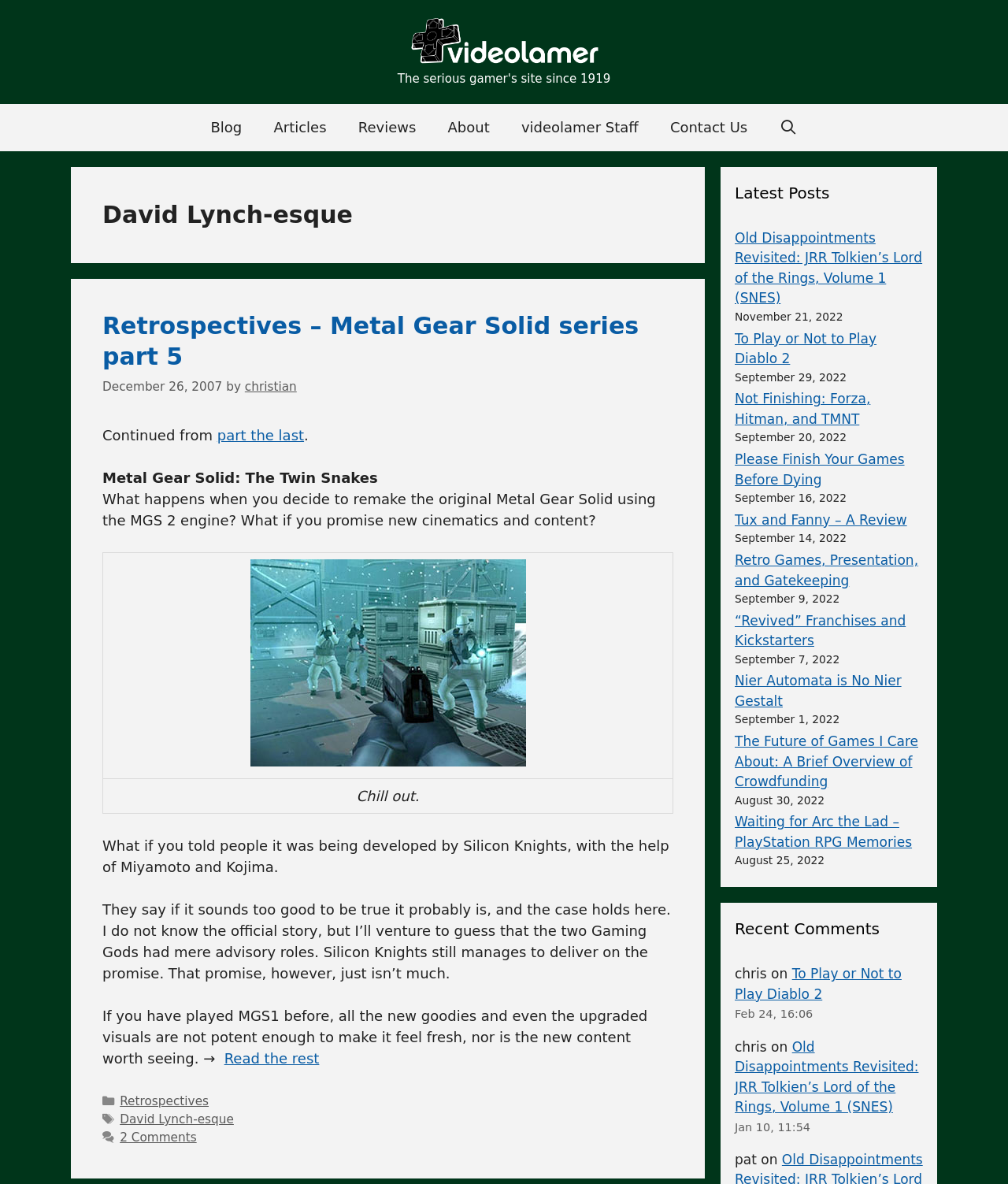What is the date of the latest post in the 'Latest Posts' section?
Using the visual information, reply with a single word or short phrase.

November 21, 2022